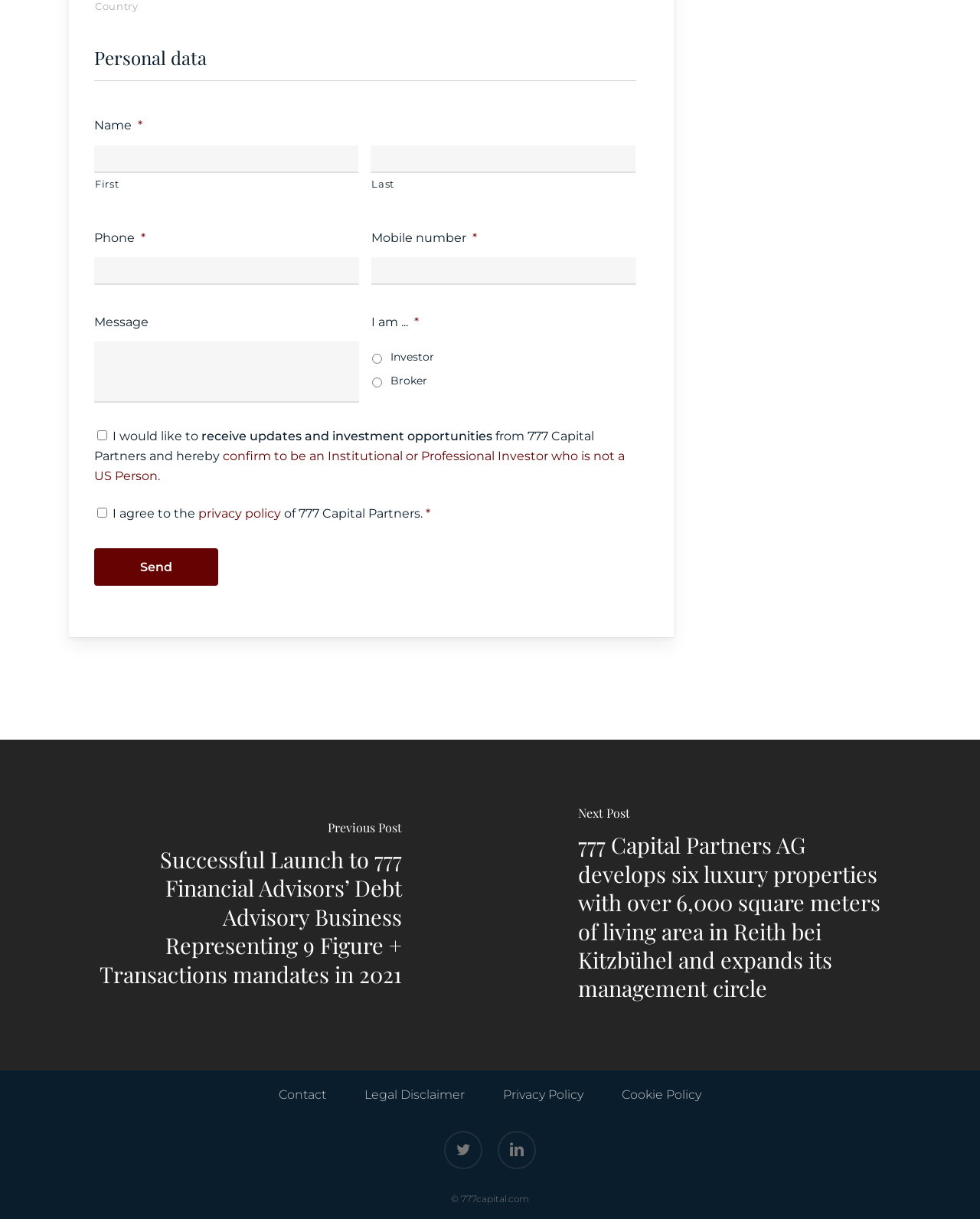Determine the bounding box coordinates for the UI element matching this description: "Privacy Policy".

[0.507, 0.887, 0.602, 0.909]